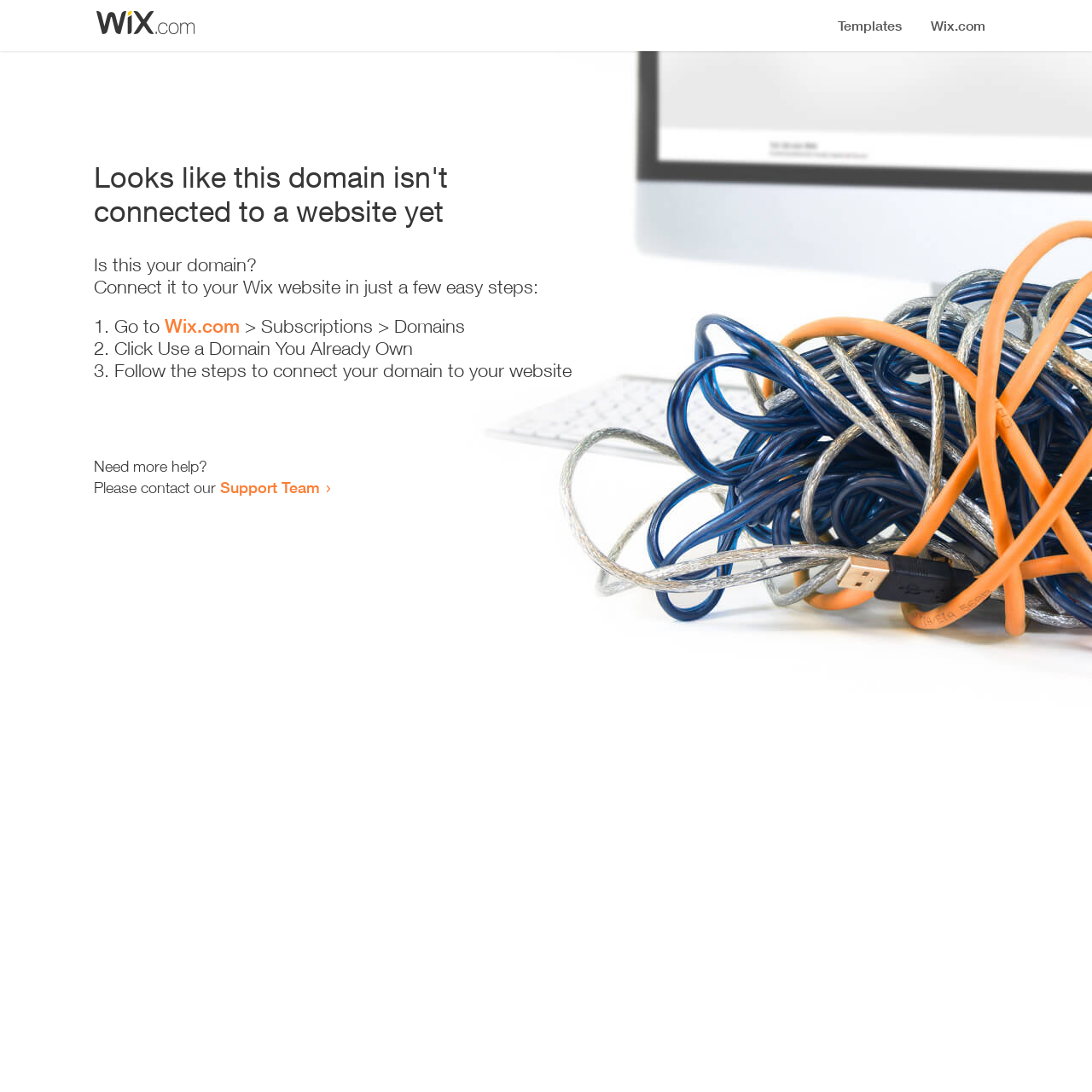What is the current status of the domain?
Please respond to the question with as much detail as possible.

Based on the heading 'Looks like this domain isn't connected to a website yet', it is clear that the domain is not currently connected to a website.